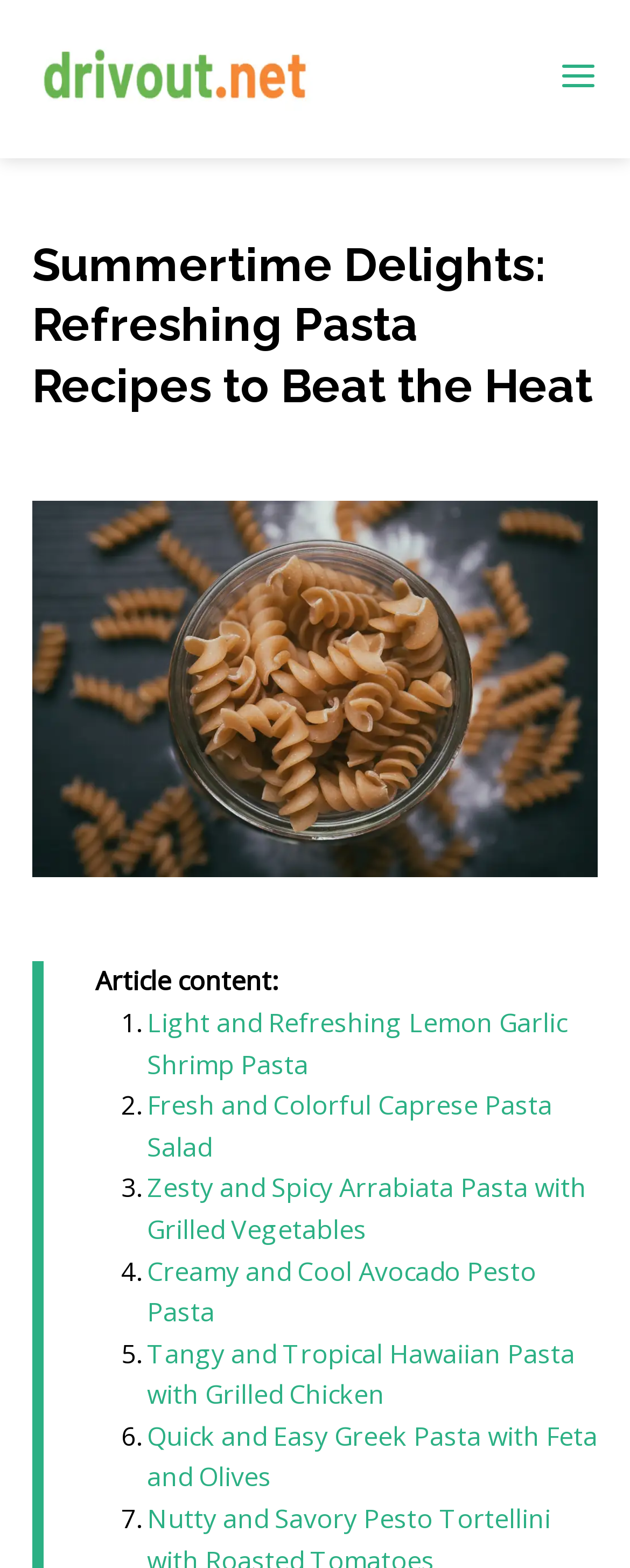What is the theme of the pasta recipes on this webpage?
Using the image provided, answer with just one word or phrase.

Refreshing and flavorful